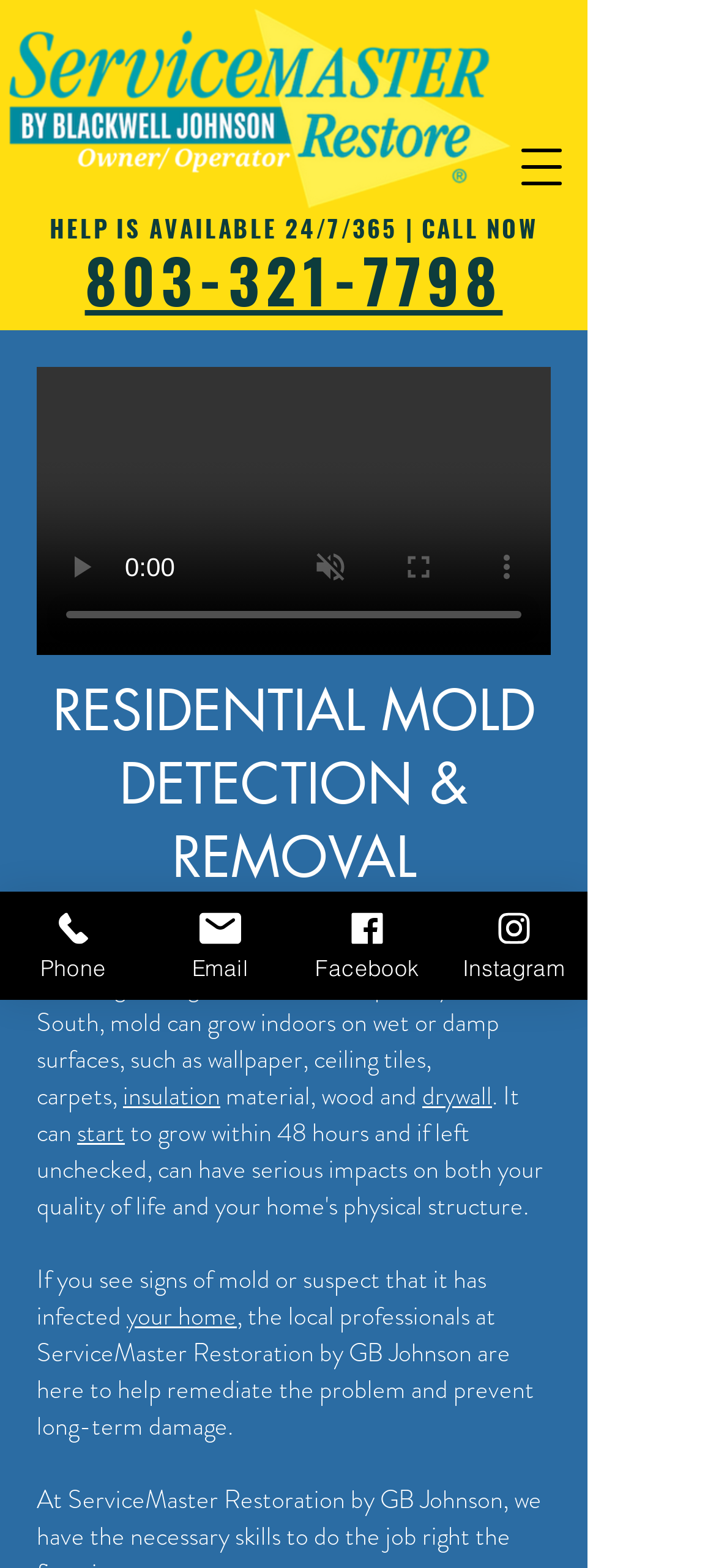Locate the bounding box coordinates of the clickable region necessary to complete the following instruction: "Contact through phone". Provide the coordinates in the format of four float numbers between 0 and 1, i.e., [left, top, right, bottom].

[0.0, 0.569, 0.205, 0.638]